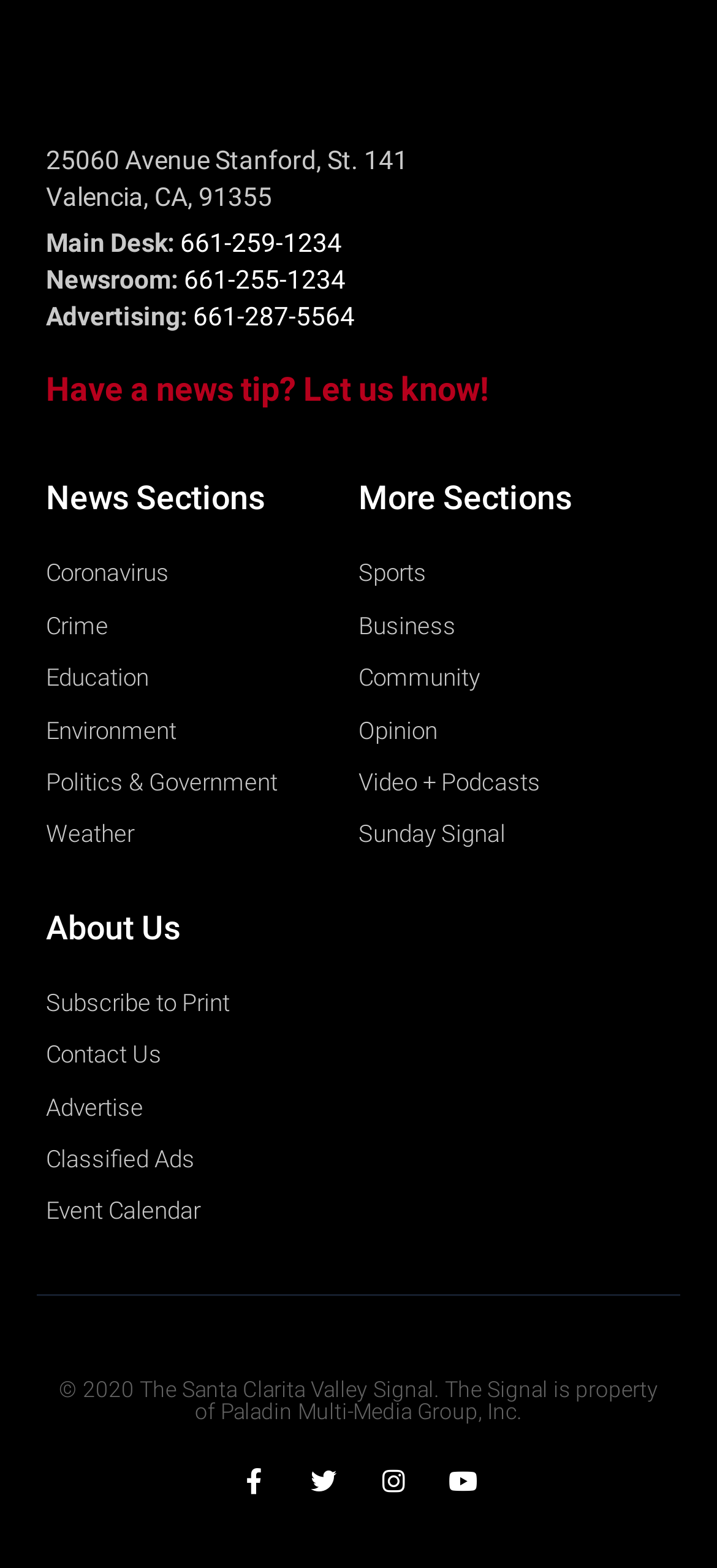Look at the image and give a detailed response to the following question: What is the phone number for the newsroom?

I found the phone number by looking at the static text elements that provide contact information, specifically the one labeled 'Newsroom:'.